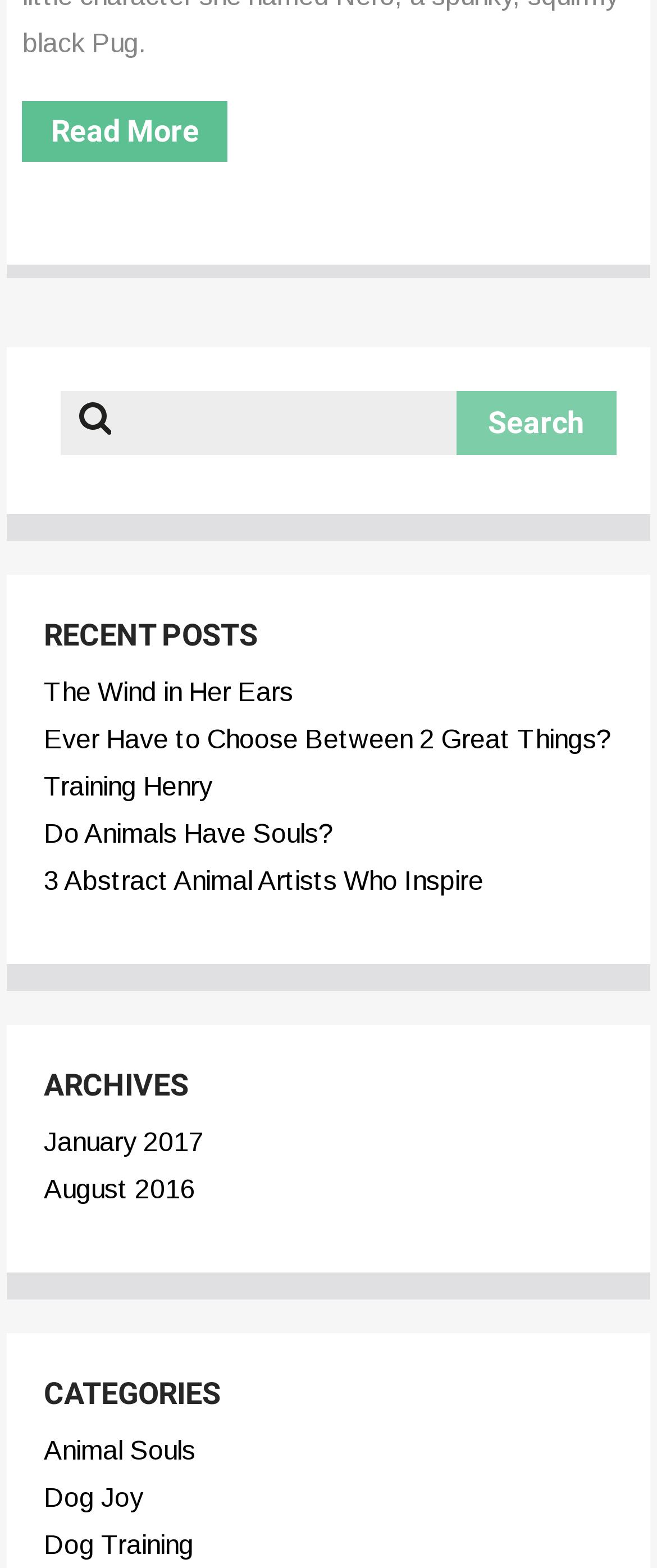Respond to the question below with a single word or phrase:
What is the position of the 'ARCHIVES' heading?

Below RECENT POSTS